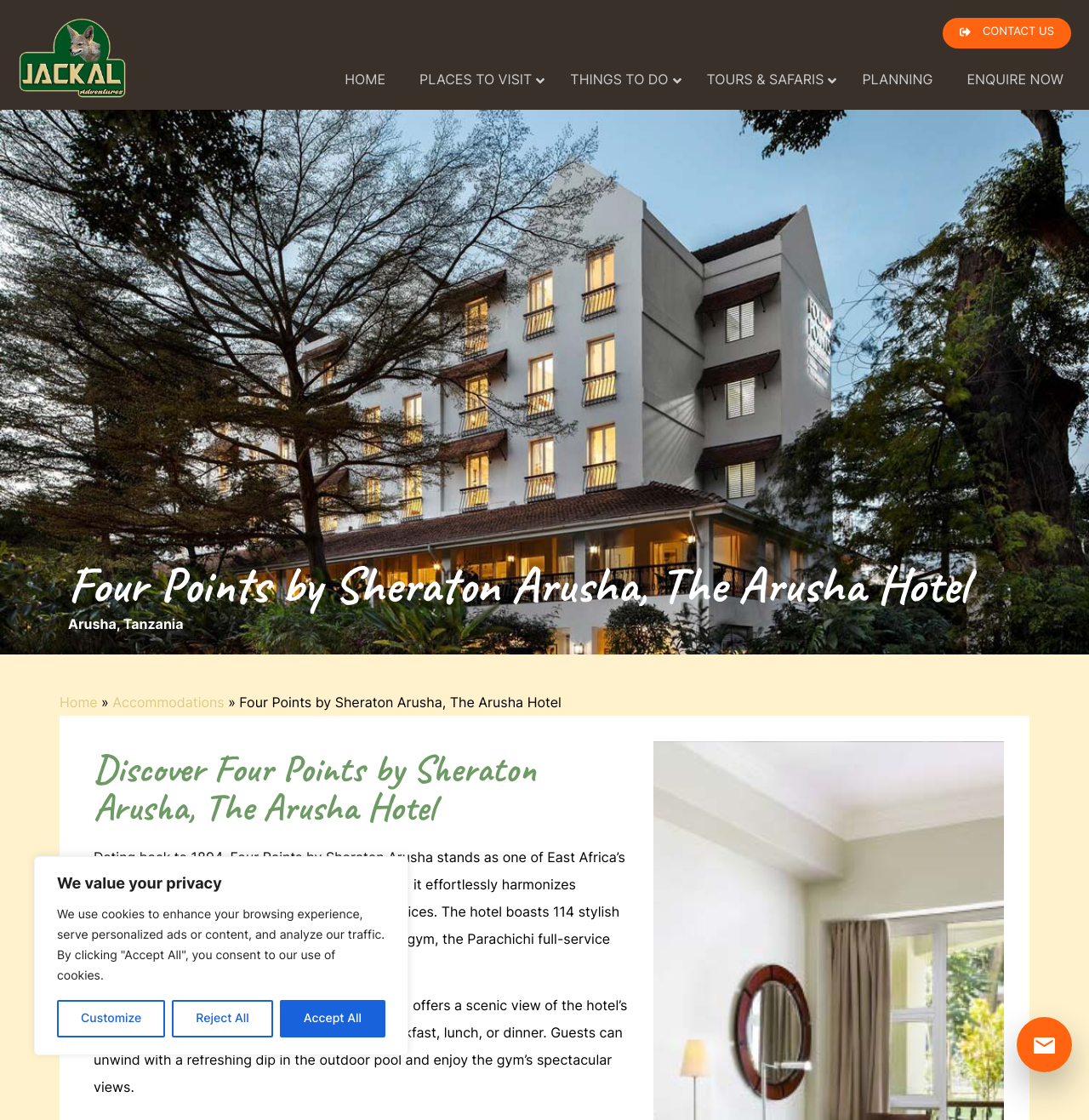Give the bounding box coordinates for this UI element: "Reject All". The coordinates should be four float numbers between 0 and 1, arranged as [left, top, right, bottom].

[0.158, 0.893, 0.251, 0.926]